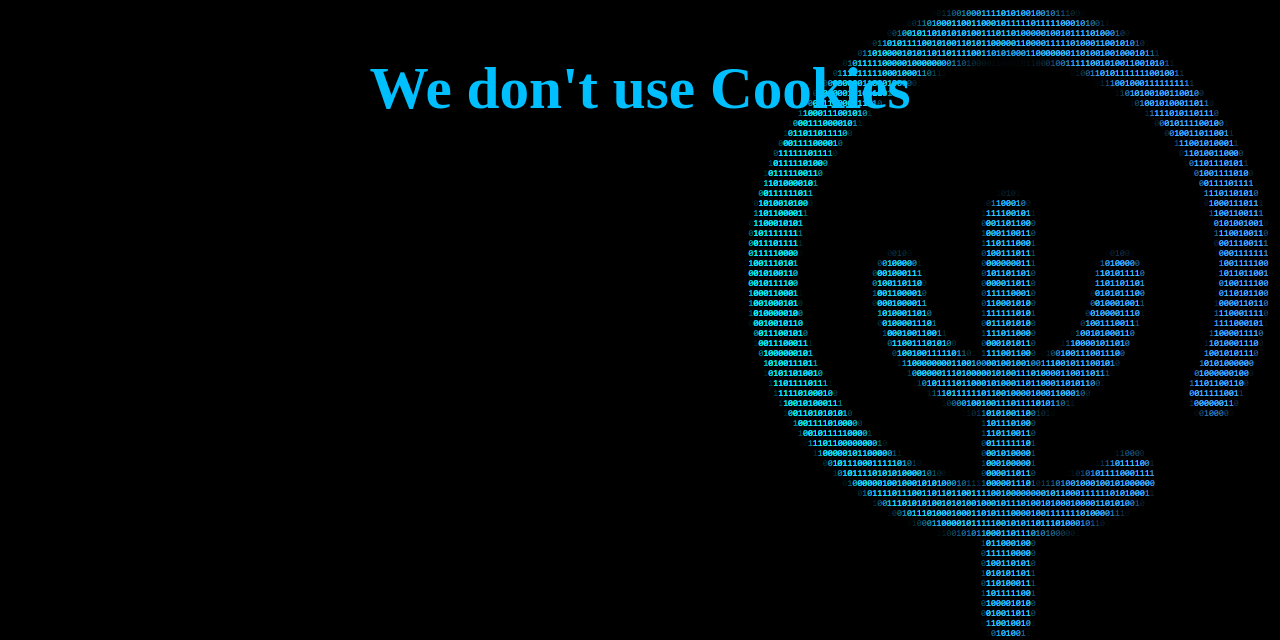Provide the bounding box coordinates for the specified HTML element described in this description: "Create Transaction". The coordinates should be four float numbers ranging from 0 to 1, in the format [left, top, right, bottom].

[0.37, 0.072, 0.708, 0.128]